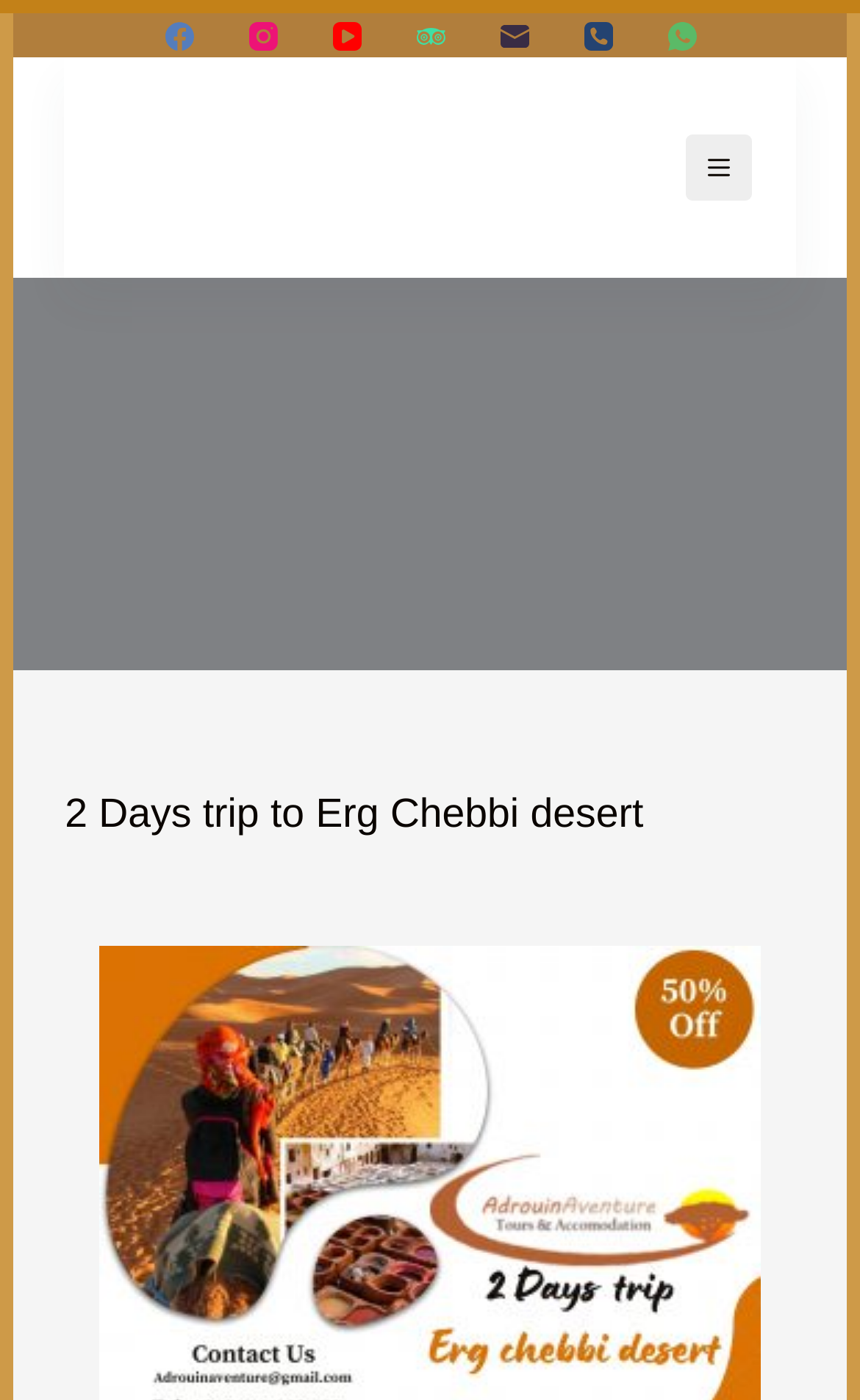Locate the bounding box coordinates of the element that needs to be clicked to carry out the instruction: "Read the 2 Days trip to Erg Chebbi desert heading". The coordinates should be given as four float numbers ranging from 0 to 1, i.e., [left, top, right, bottom].

[0.075, 0.277, 0.925, 0.4]